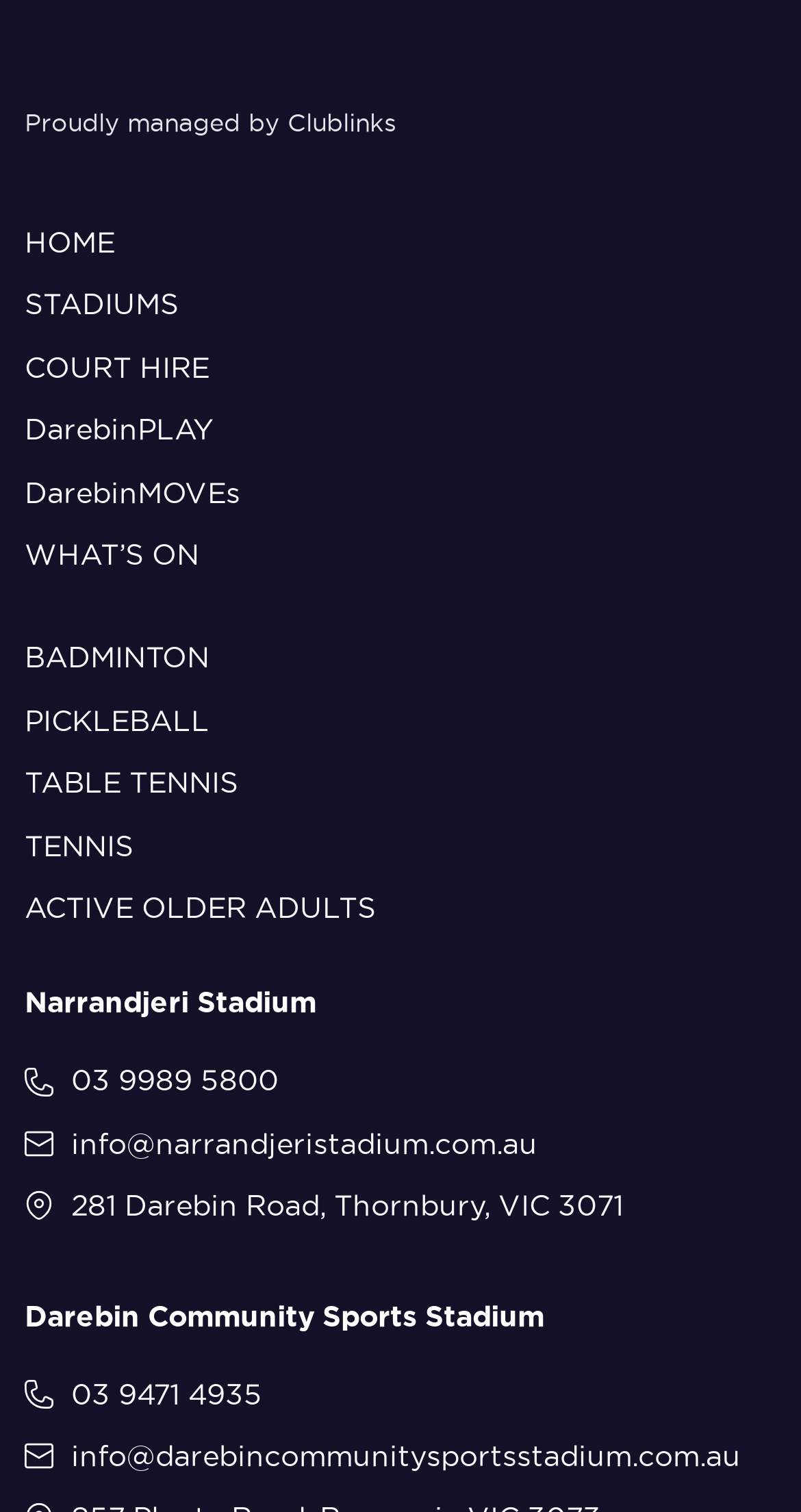How many stadiums are listed?
Answer the question with a single word or phrase, referring to the image.

2